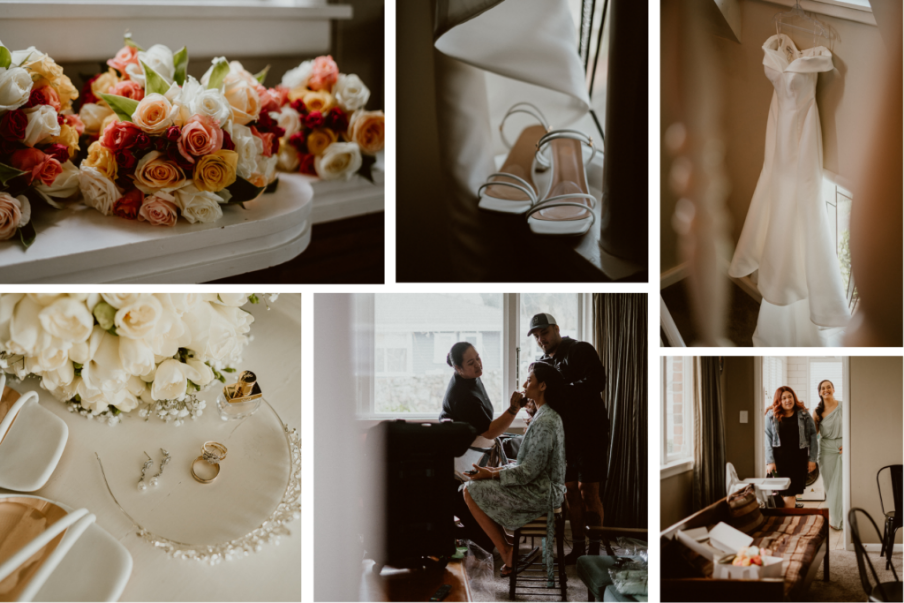What is the color of the bride's robe?
Please use the visual content to give a single word or phrase answer.

Green